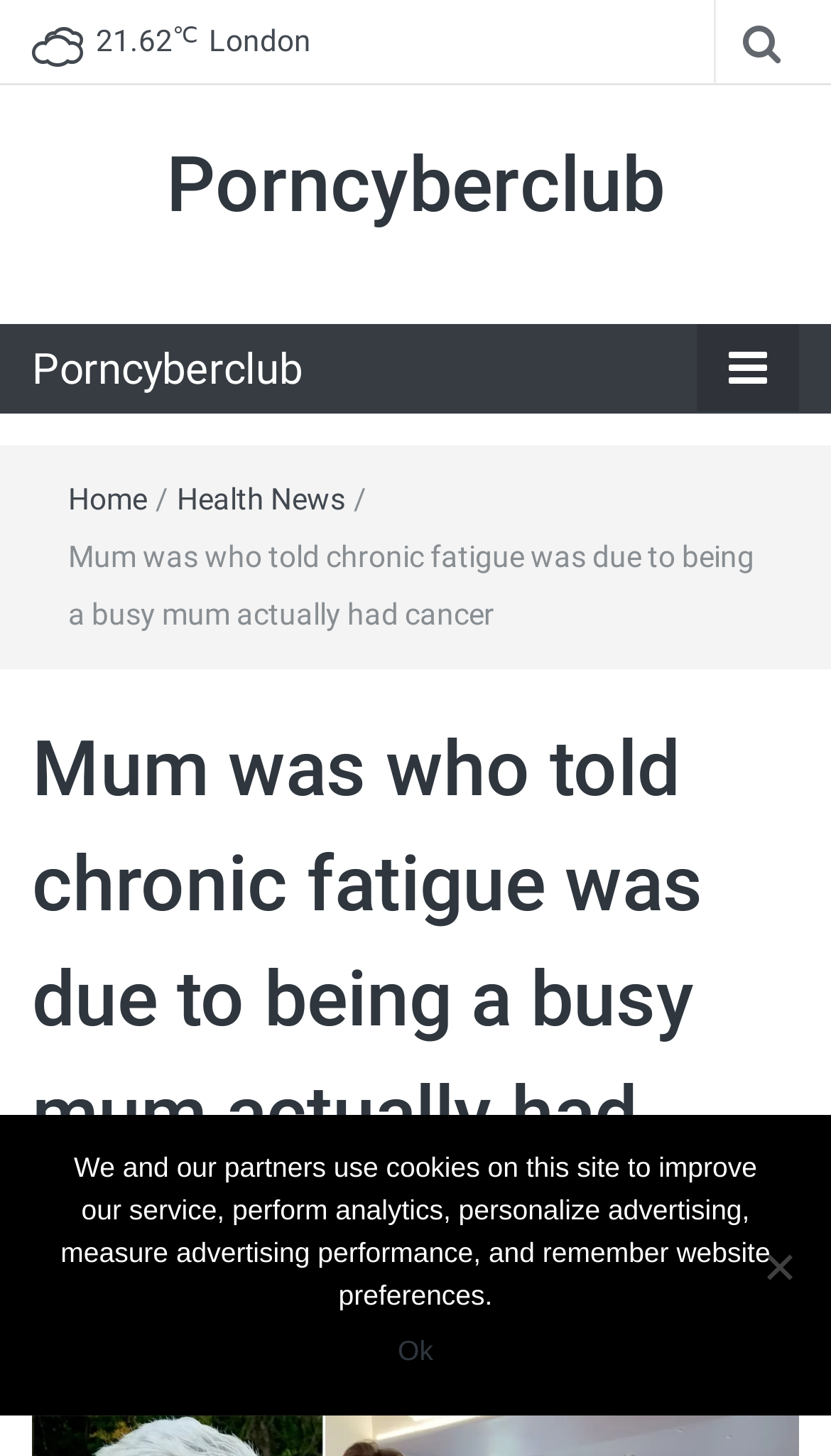Find and generate the main title of the webpage.

Mum was who told chronic fatigue was due to being a busy mum actually had cancer